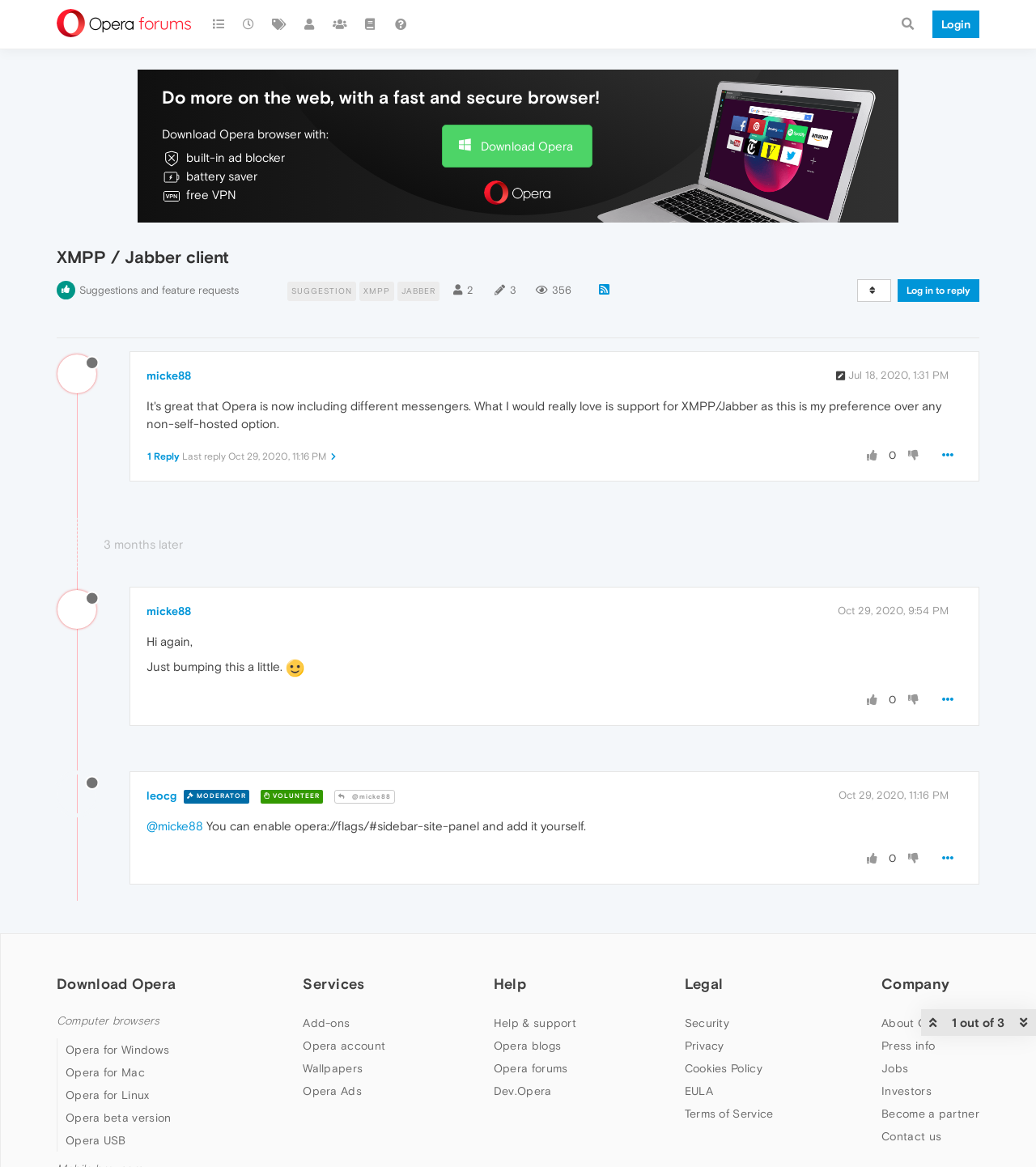Locate the bounding box coordinates of the area you need to click to fulfill this instruction: 'Download Opera browser'. The coordinates must be in the form of four float numbers ranging from 0 to 1: [left, top, right, bottom].

[0.427, 0.106, 0.572, 0.144]